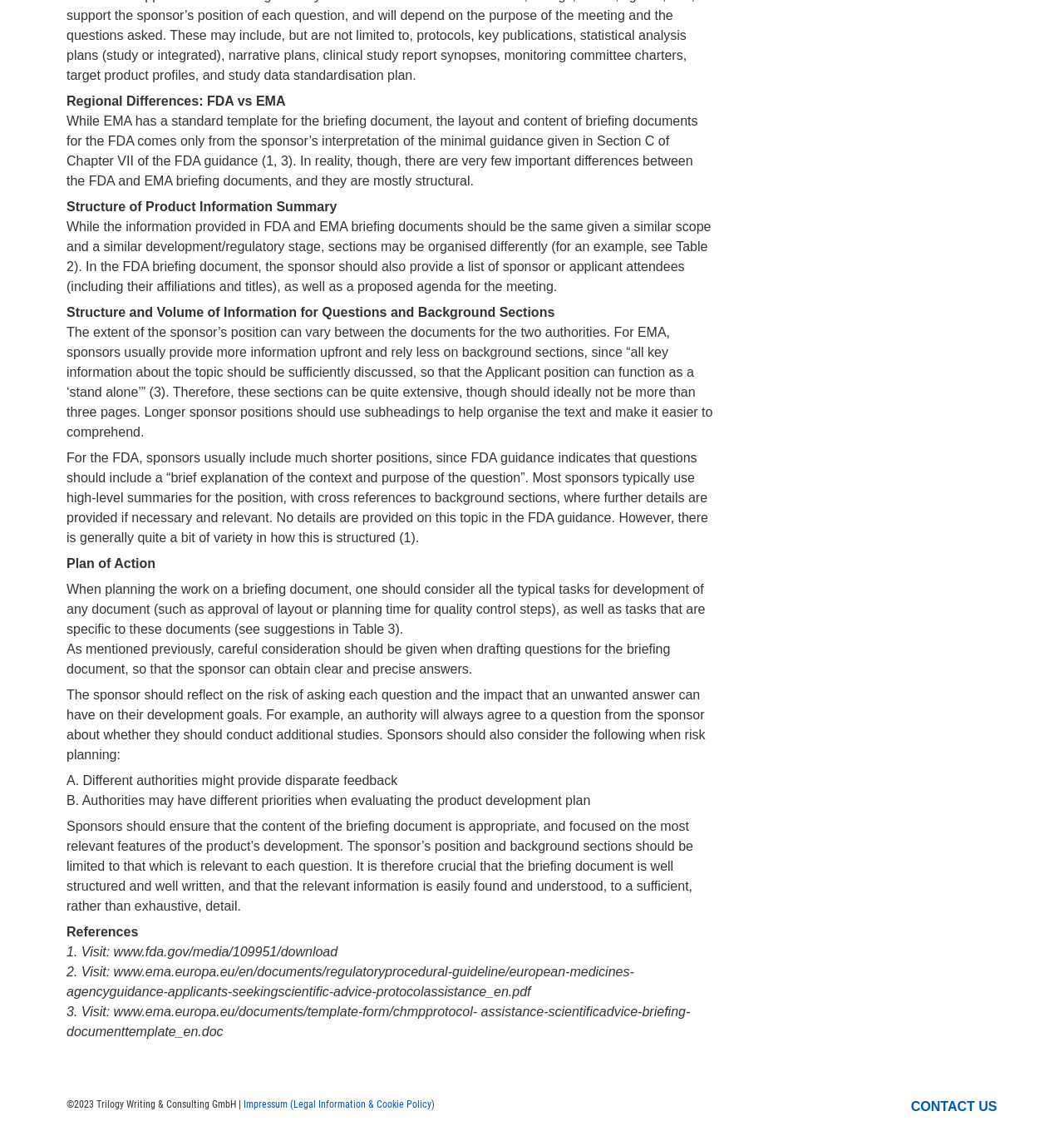What is the main difference between FDA and EMA briefing documents?
Your answer should be a single word or phrase derived from the screenshot.

Structural differences